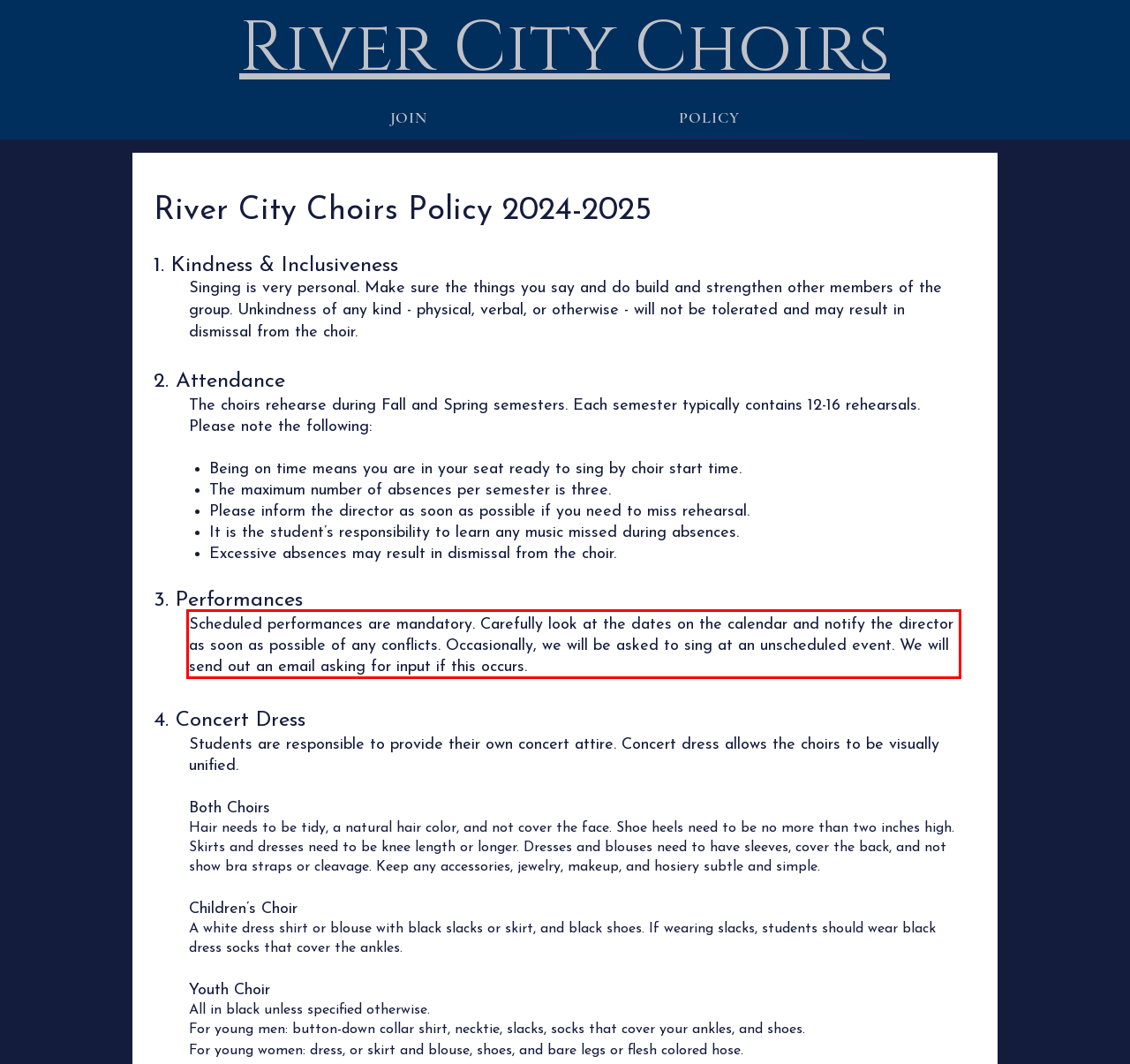Please look at the screenshot provided and find the red bounding box. Extract the text content contained within this bounding box.

Scheduled performances are mandatory. Carefully look at the dates on the calendar and notify the director as soon as possible of any conflicts. Occasionally, we will be asked to sing at an unscheduled event. We will send out an email asking for input if this occurs.